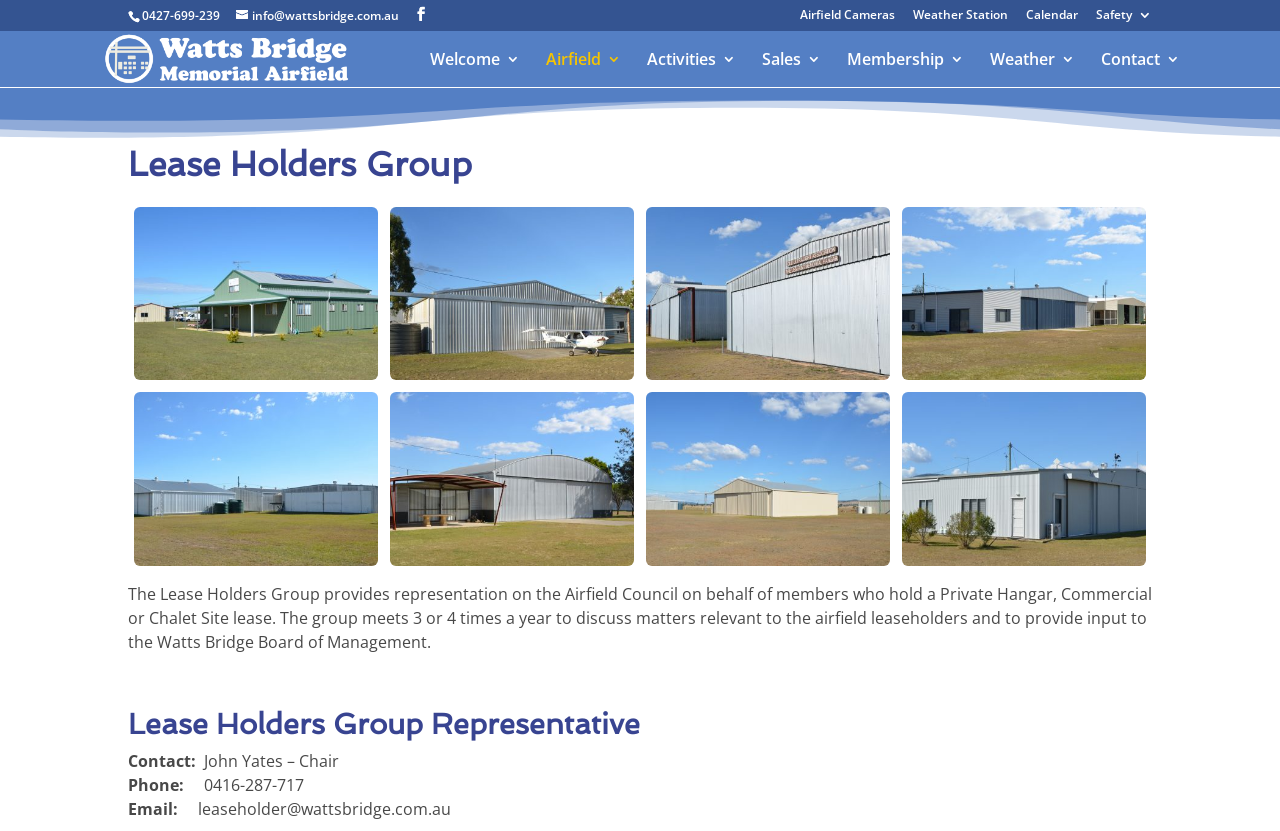Indicate the bounding box coordinates of the element that needs to be clicked to satisfy the following instruction: "Click the 'Airfield Cameras' link". The coordinates should be four float numbers between 0 and 1, i.e., [left, top, right, bottom].

[0.625, 0.011, 0.699, 0.036]